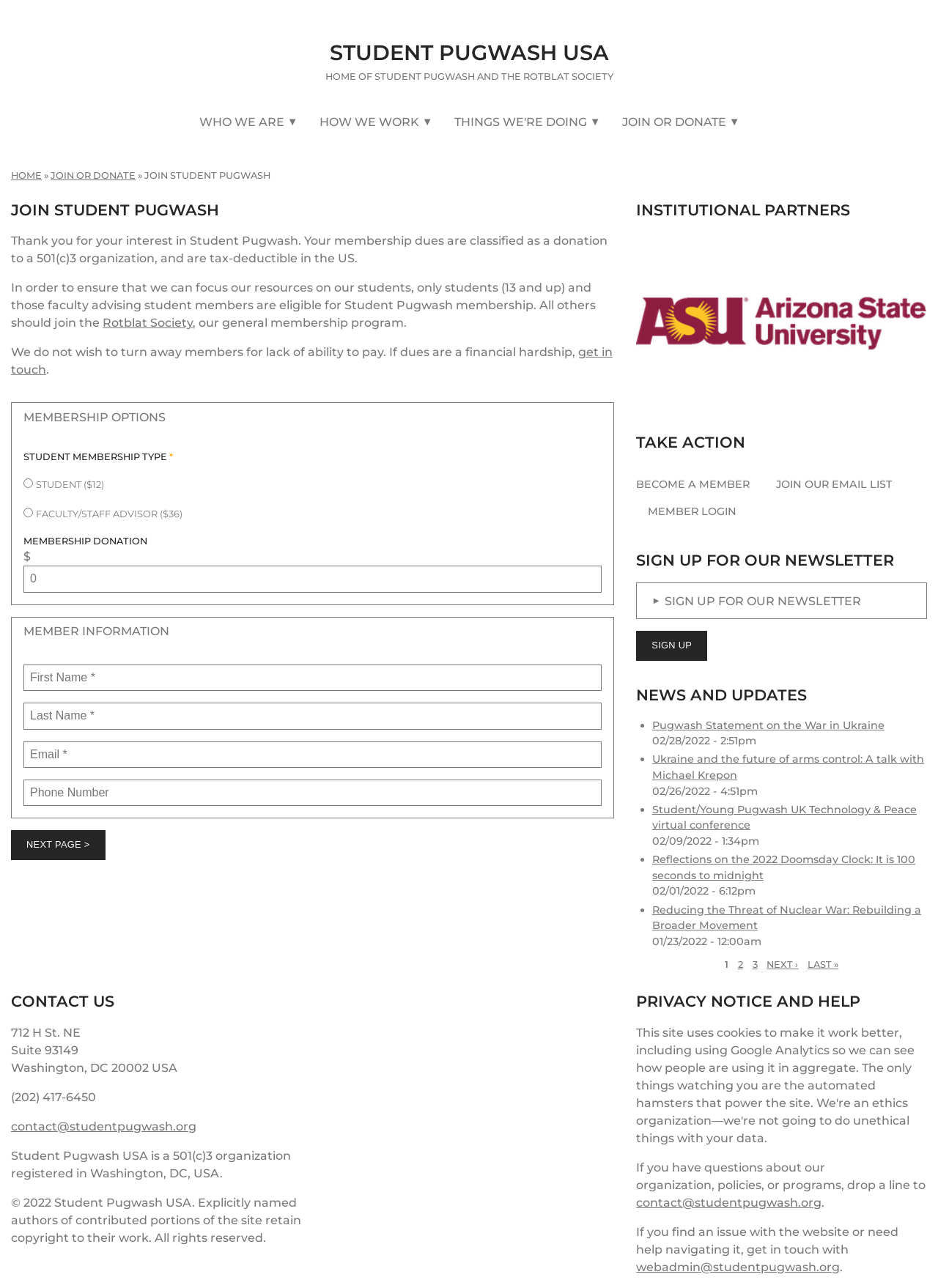Specify the bounding box coordinates of the area to click in order to follow the given instruction: "Click the 'NEXT PAGE >' button."

[0.012, 0.645, 0.112, 0.668]